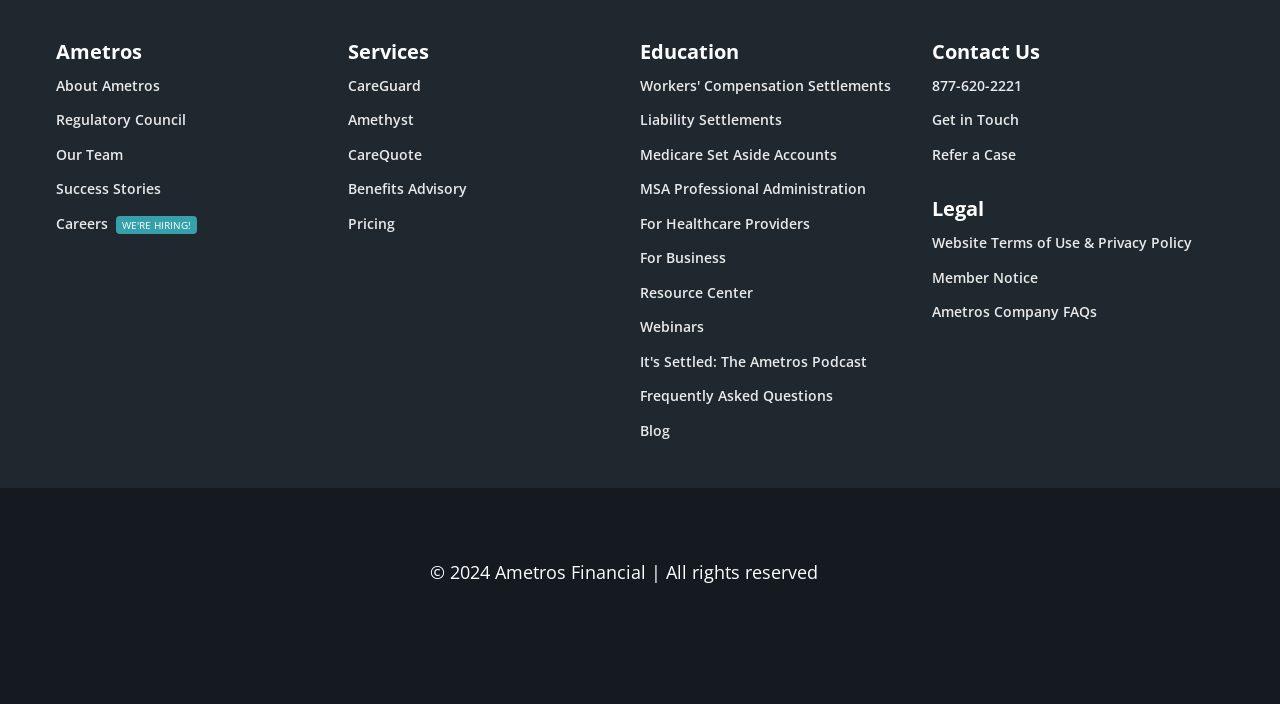Specify the bounding box coordinates for the region that must be clicked to perform the given instruction: "Click on About Ametros".

[0.044, 0.108, 0.125, 0.135]